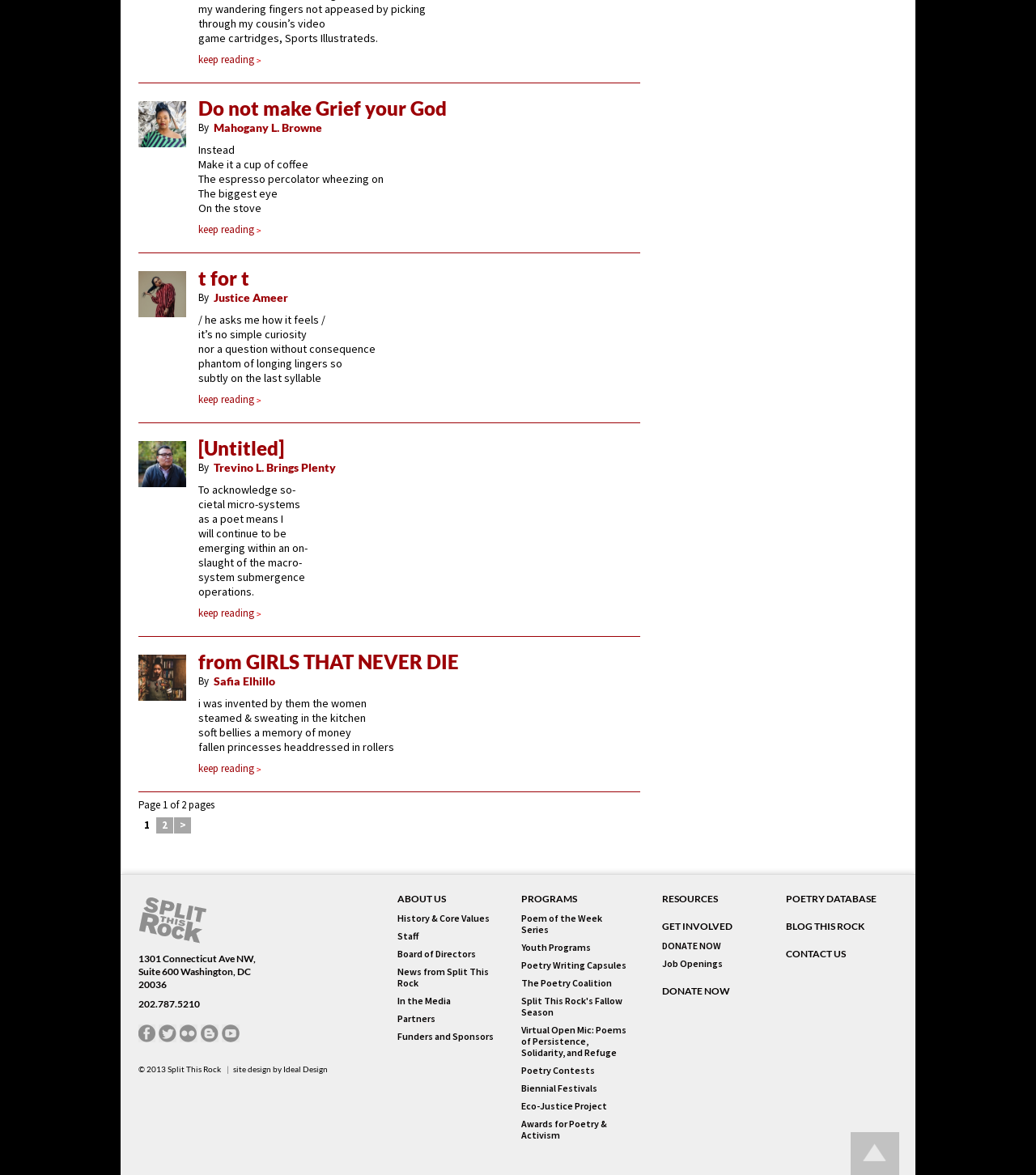Please determine the bounding box coordinates for the UI element described as: ">".

[0.168, 0.696, 0.184, 0.709]